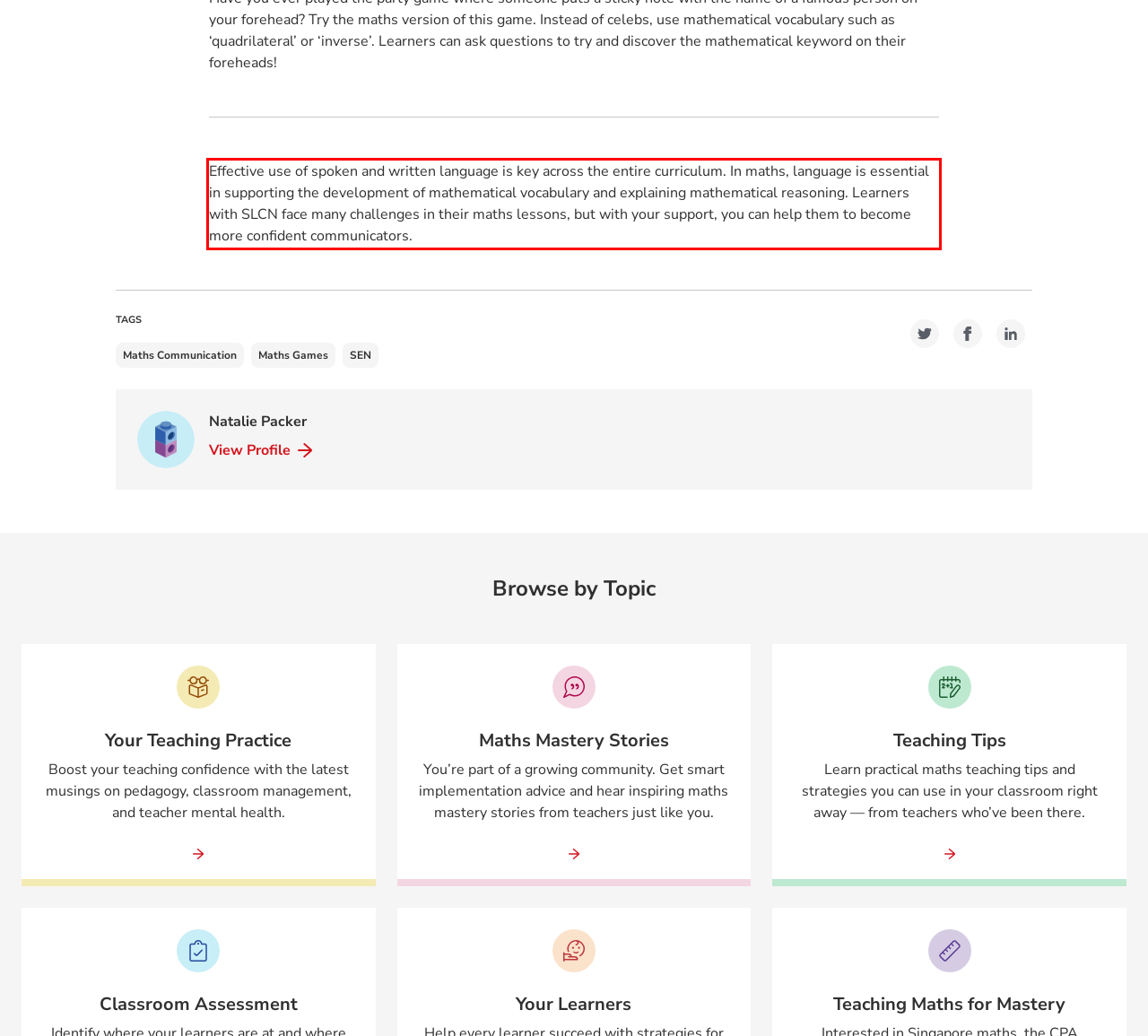Look at the webpage screenshot and recognize the text inside the red bounding box.

Effective use of spoken and written language is key across the entire curriculum. In maths, language is essential in supporting the development of mathematical vocabulary and explaining mathematical reasoning. Learners with SLCN face many challenges in their maths lessons, but with your support, you can help them to become more confident communicators.